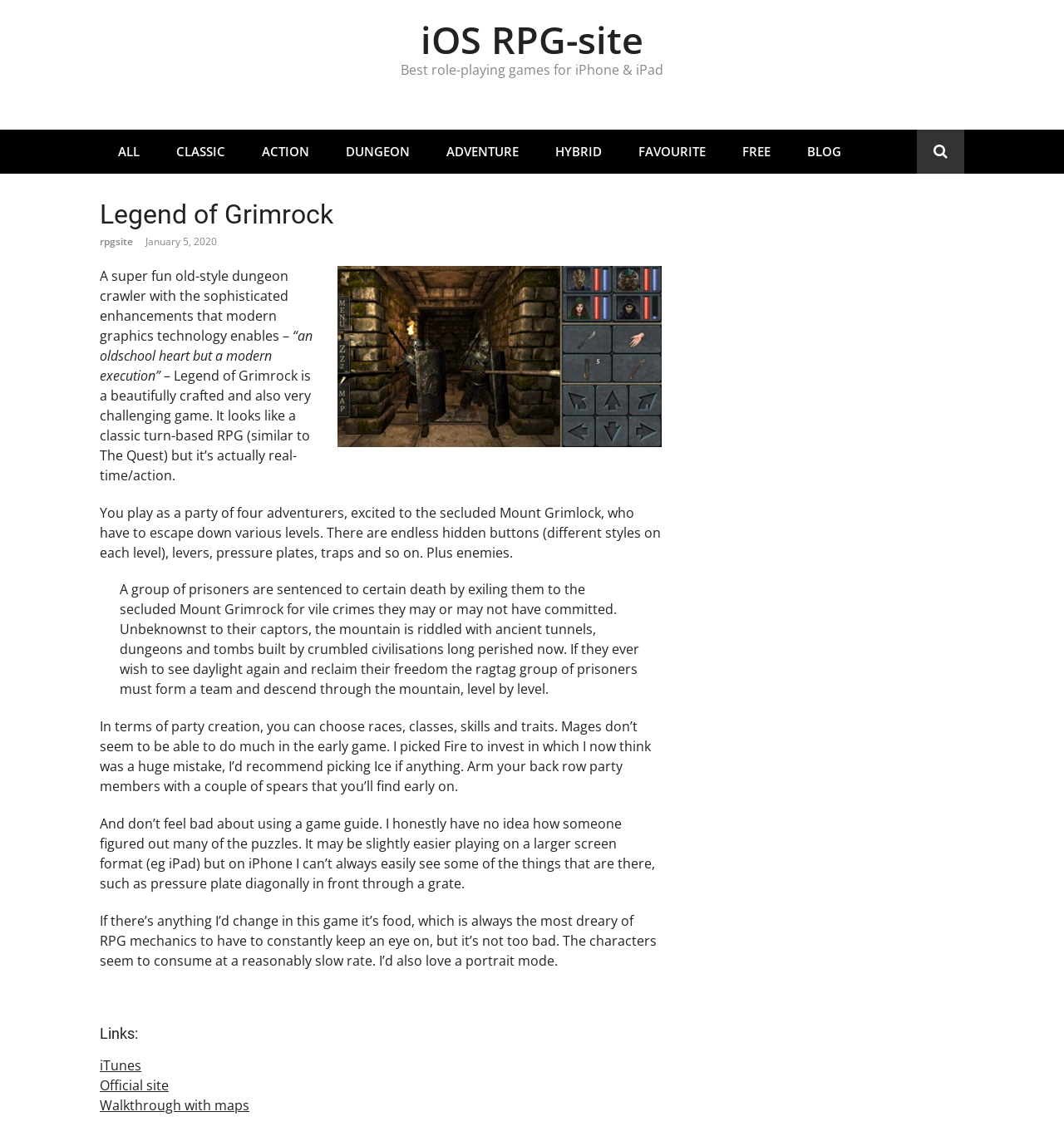Please find the bounding box for the UI component described as follows: "Walkthrough with maps".

[0.094, 0.957, 0.234, 0.972]